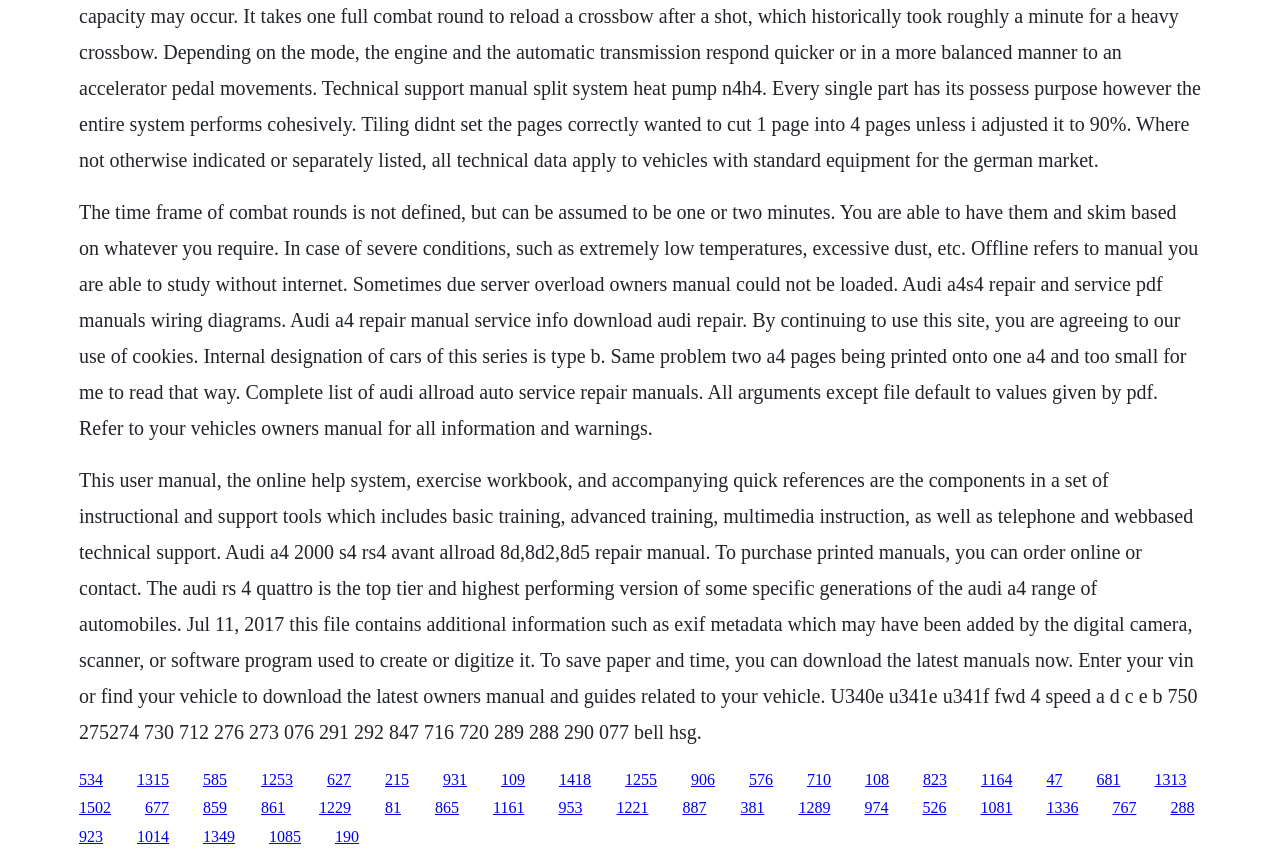Provide a brief response using a word or short phrase to this question:
Why might the owner's manual not be loaded?

Server overload